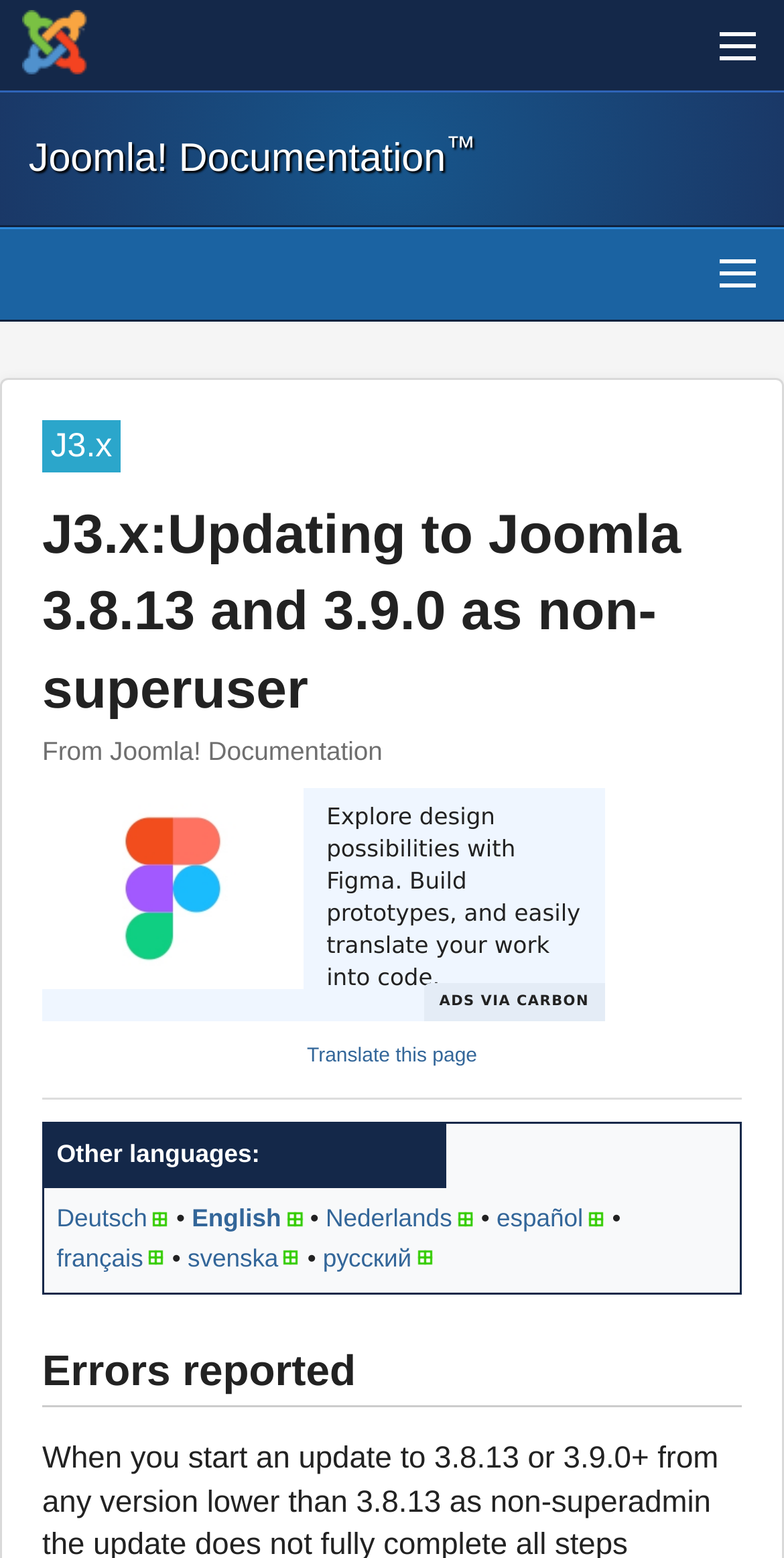How many language options are available?
Examine the image and give a concise answer in one word or a short phrase.

6